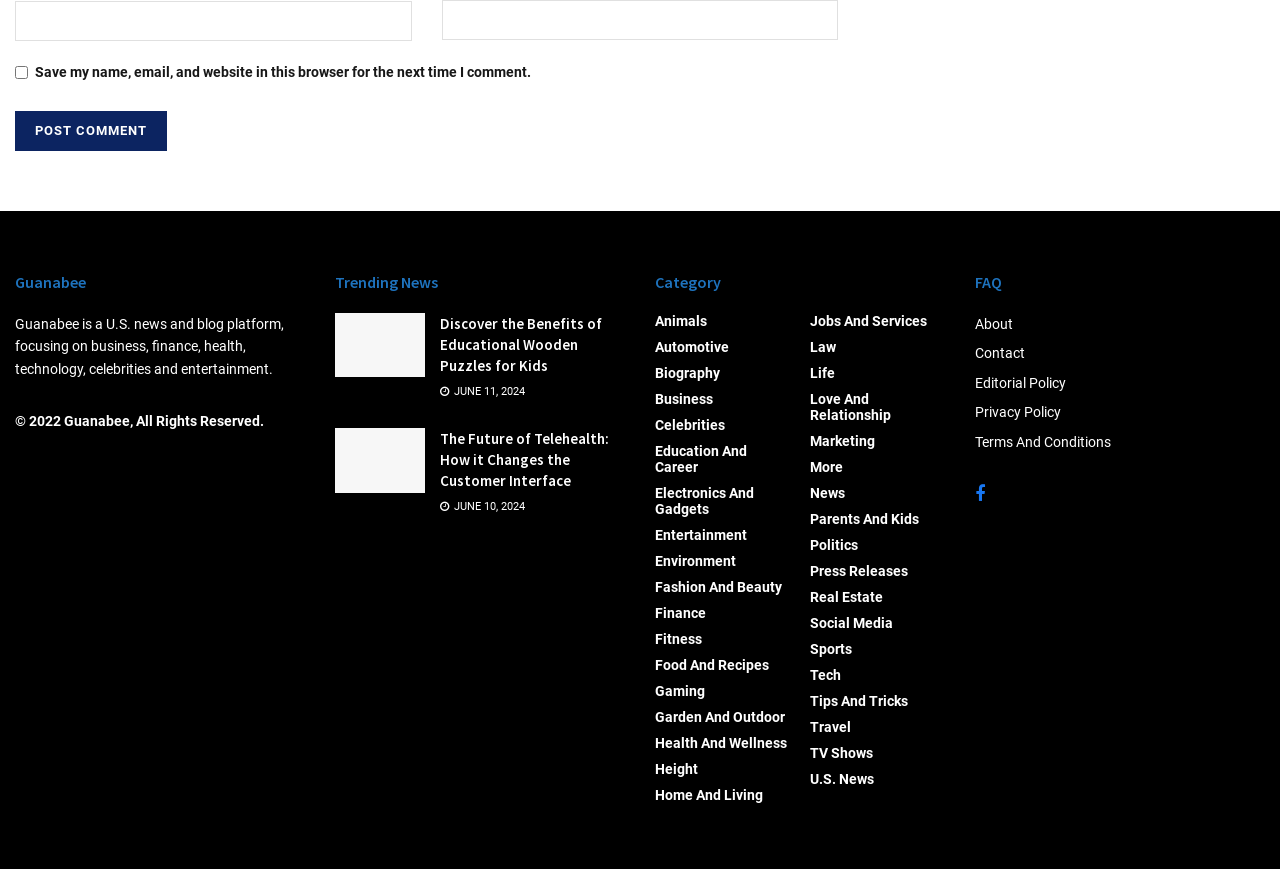Determine the bounding box coordinates of the area to click in order to meet this instruction: "Read about educational wooden puzzles for kids".

[0.262, 0.36, 0.332, 0.434]